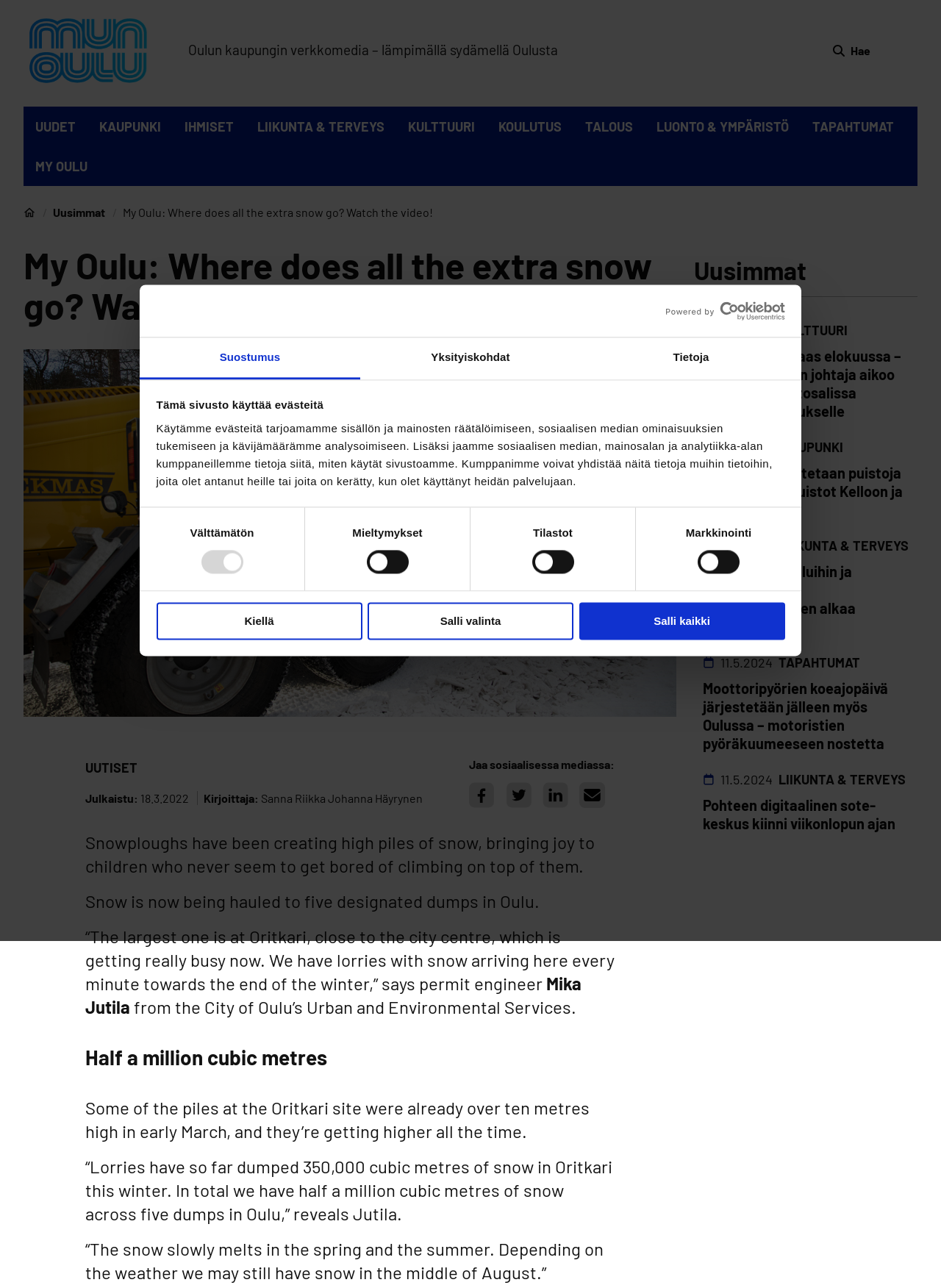How many tabs are in the consent selection?
Please give a detailed and thorough answer to the question, covering all relevant points.

I counted the number of checkboxes in the 'Consent Selection' group, which are 'Välttämätön', 'Mieltymykset', 'Tilastot', and 'Markkinointi', so there are 4 tabs.